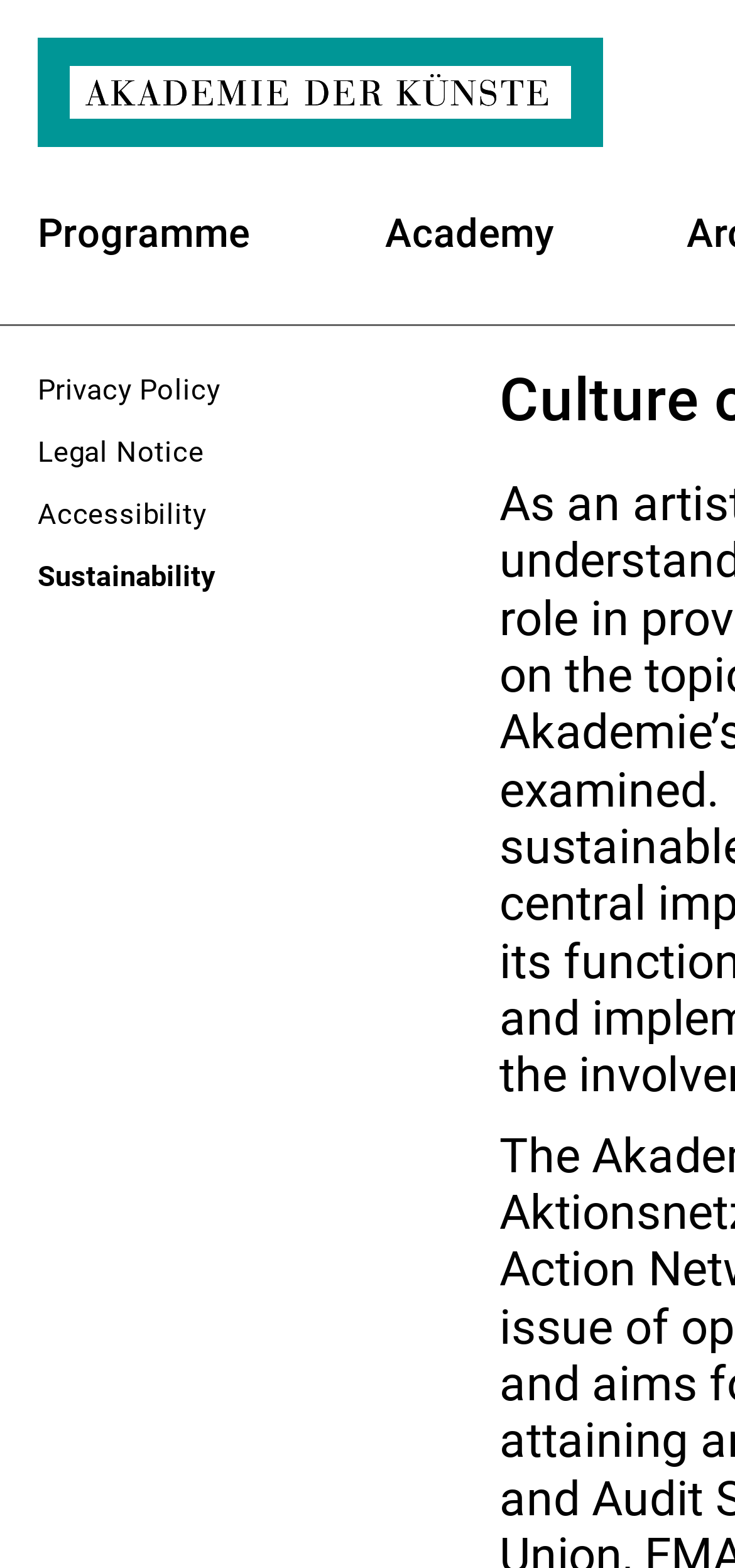Provide your answer to the question using just one word or phrase: What is the first main link?

Akademie der Künste